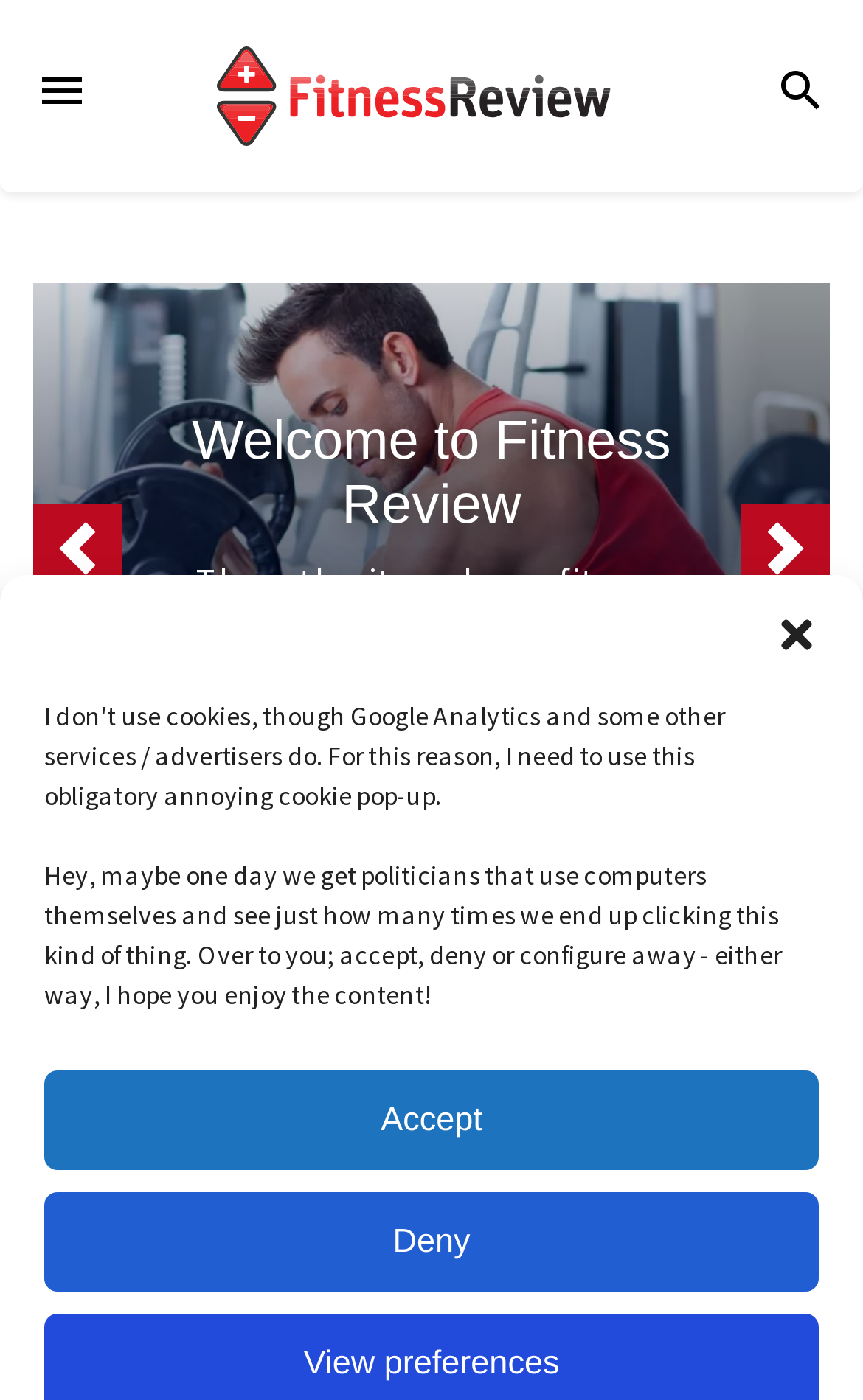Can you specify the bounding box coordinates of the area that needs to be clicked to fulfill the following instruction: "Search for fitness equipment"?

[0.0, 0.037, 0.144, 0.1]